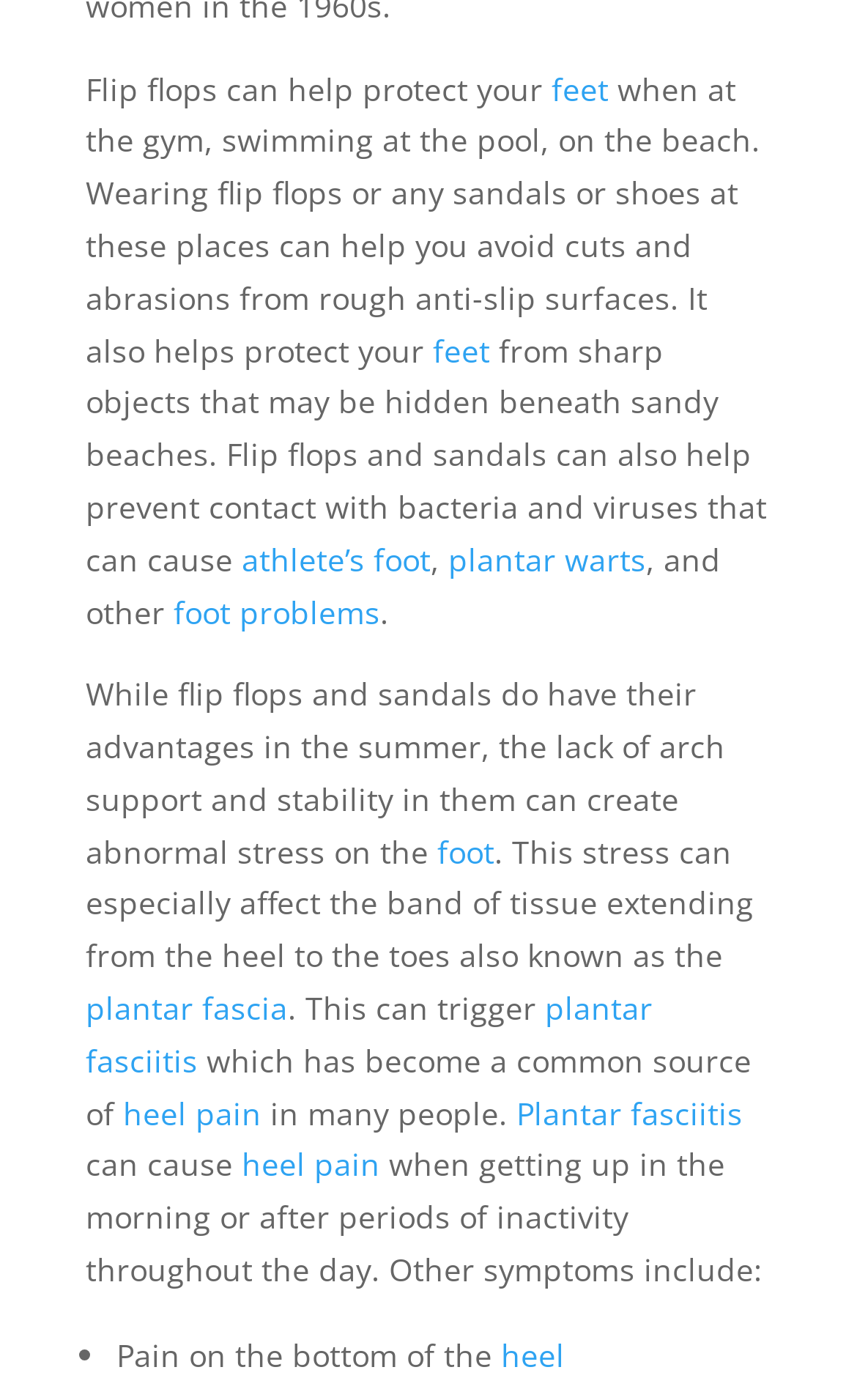Utilize the information from the image to answer the question in detail:
What can cause abnormal stress on the foot?

According to the webpage, the lack of arch support and stability in flip flops and sandals can create abnormal stress on the foot, which can lead to plantar fasciitis and heel pain.